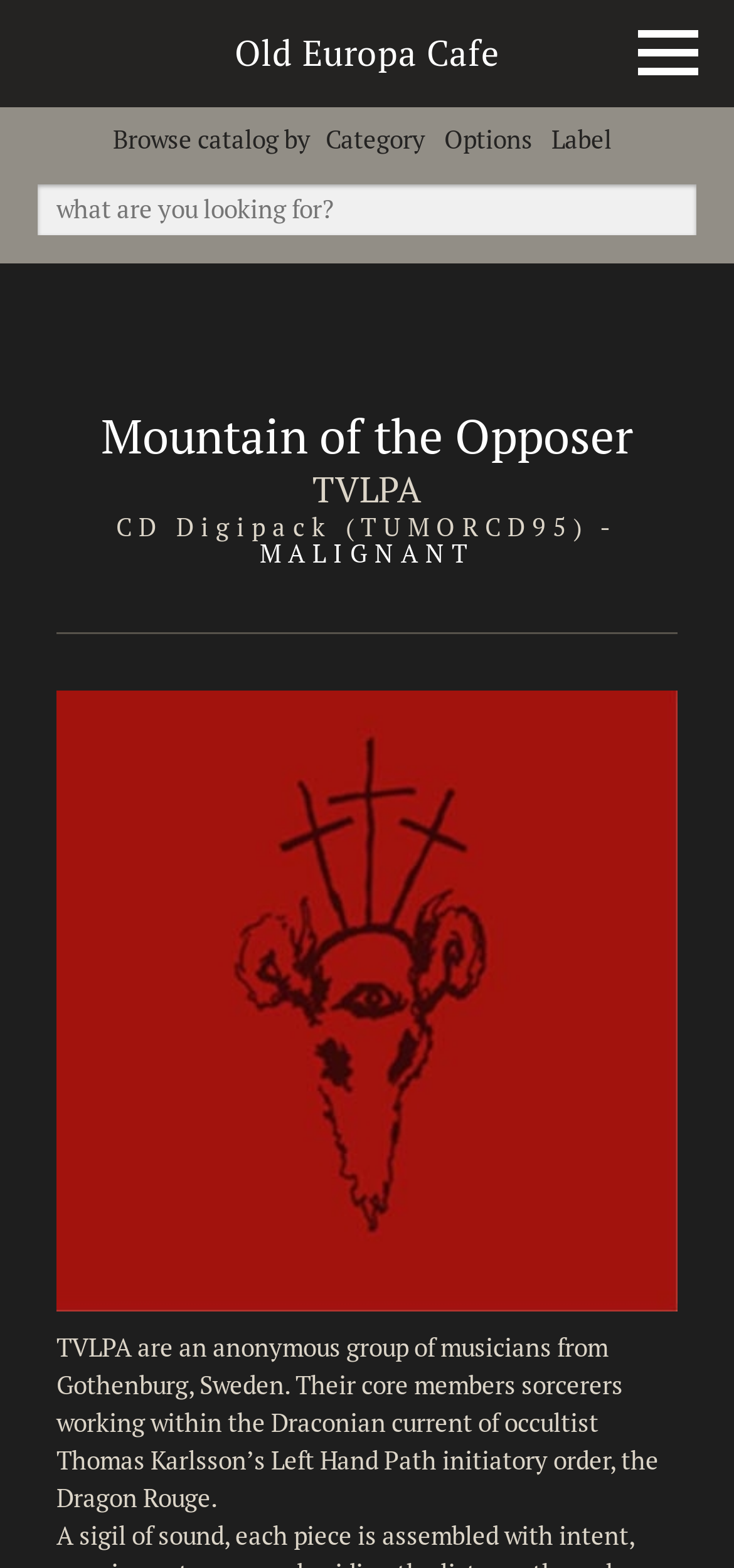Describe the entire webpage, focusing on both content and design.

The webpage appears to be a music-related website, specifically a catalog page for Old Europa Cafe, a free thinkers society. At the top of the page, there is a heading that reads "Old Europa Cafe" and a link with the same text, positioned almost centrally. Below this, there is a link with no text, located towards the right side of the page.

The main content of the page is divided into sections, with a series of headings and text blocks. The first section has a heading "Mountain of the Opposer" followed by three subheadings: "TVLPA", "CD Digipack (TUMORCD95) - MALIGNANT", and a link to "MALIGNANT". Below these headings, there is a large image that takes up most of the page's width.

To the left of the image, there is a block of text that describes TVLPA, an anonymous group of musicians from Gothenburg, Sweden, and their connection to the occultist Thomas Karlsson's Left Hand Path initiatory order, the Dragon Rouge.

Above the image, there is a search bar with a placeholder text "what are you looking for?" and a series of tabs or options labeled "Browse catalog by", "Category", "Options", and "Label", positioned horizontally across the page.

Overall, the page appears to be a catalog or discography page for Old Europa Cafe, with a focus on the music group TVLPA and their album "Mountain of the Opposer".